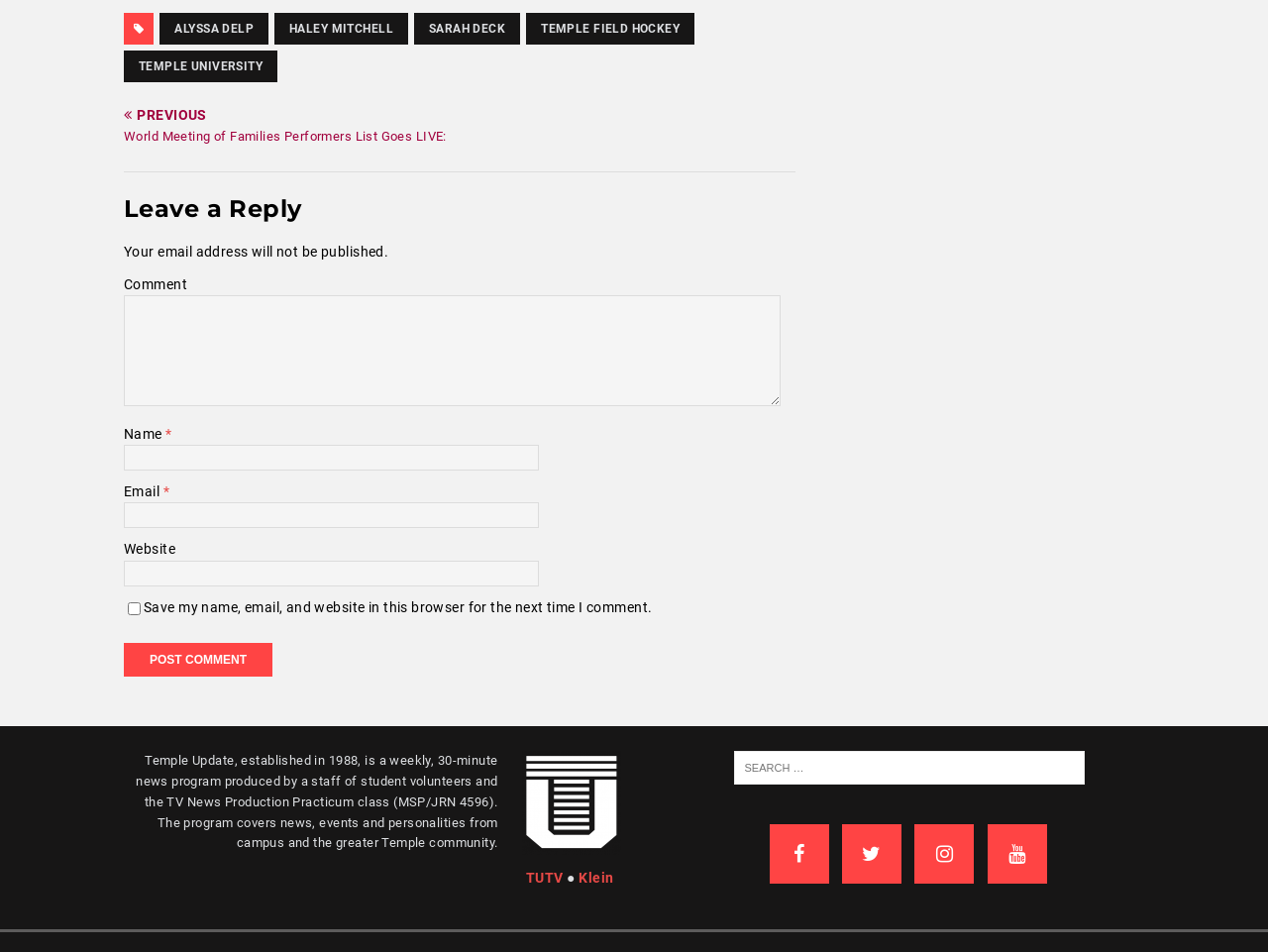Determine the bounding box coordinates for the clickable element to execute this instruction: "Search for something". Provide the coordinates as four float numbers between 0 and 1, i.e., [left, top, right, bottom].

[0.579, 0.789, 0.855, 0.824]